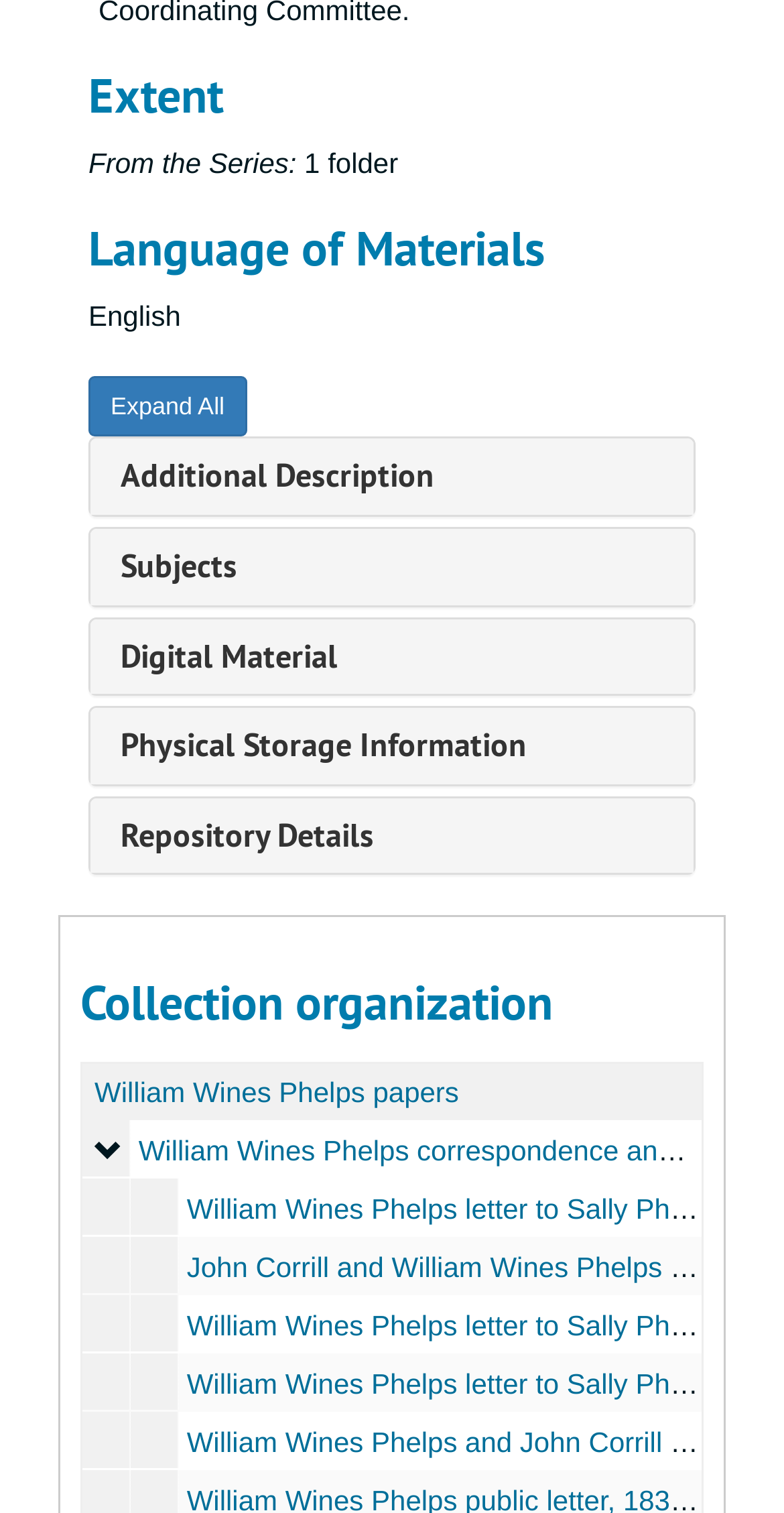Locate the bounding box coordinates of the clickable area to execute the instruction: "Collapse William Wines Phelps correspondence and other material". Provide the coordinates as four float numbers between 0 and 1, represented as [left, top, right, bottom].

[0.105, 0.74, 0.172, 0.78]